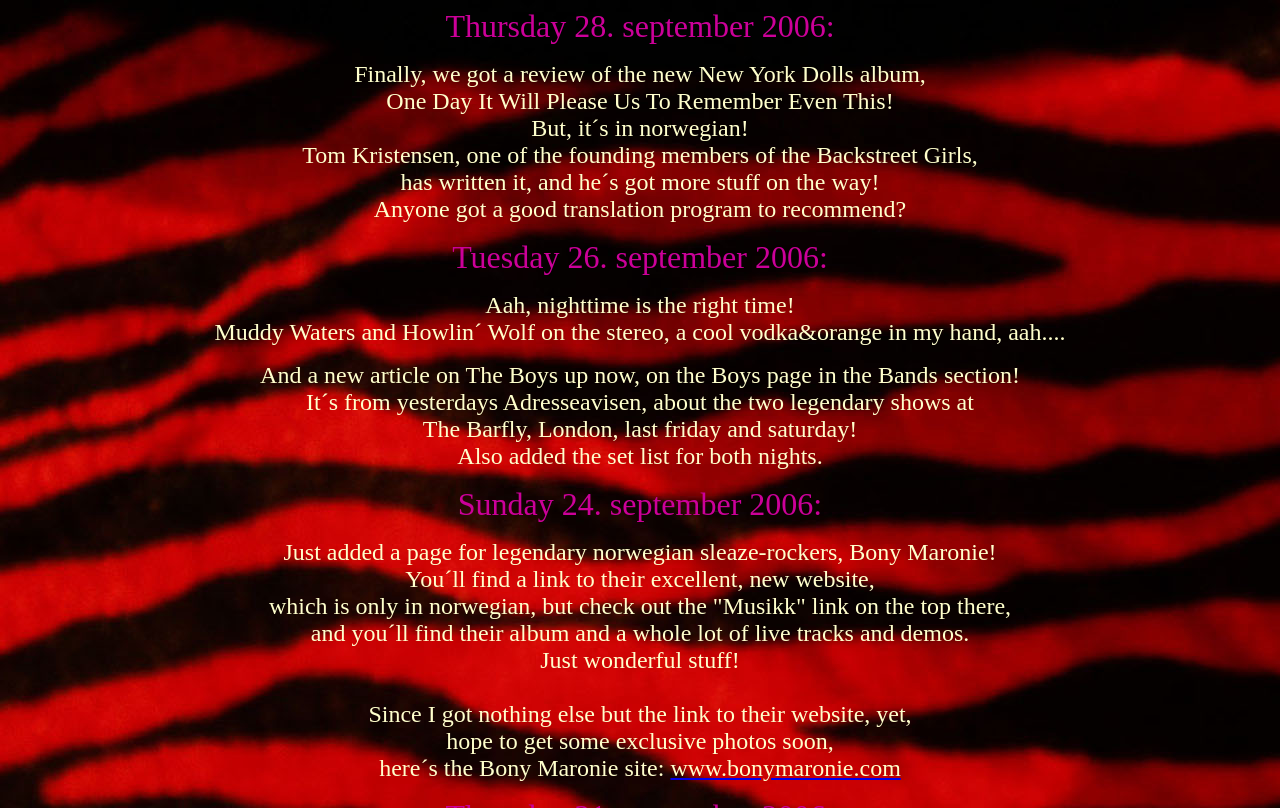Answer the question below using just one word or a short phrase: 
What is the name of the website mentioned in the article about Bony Maronie?

www.bonymaronie.com